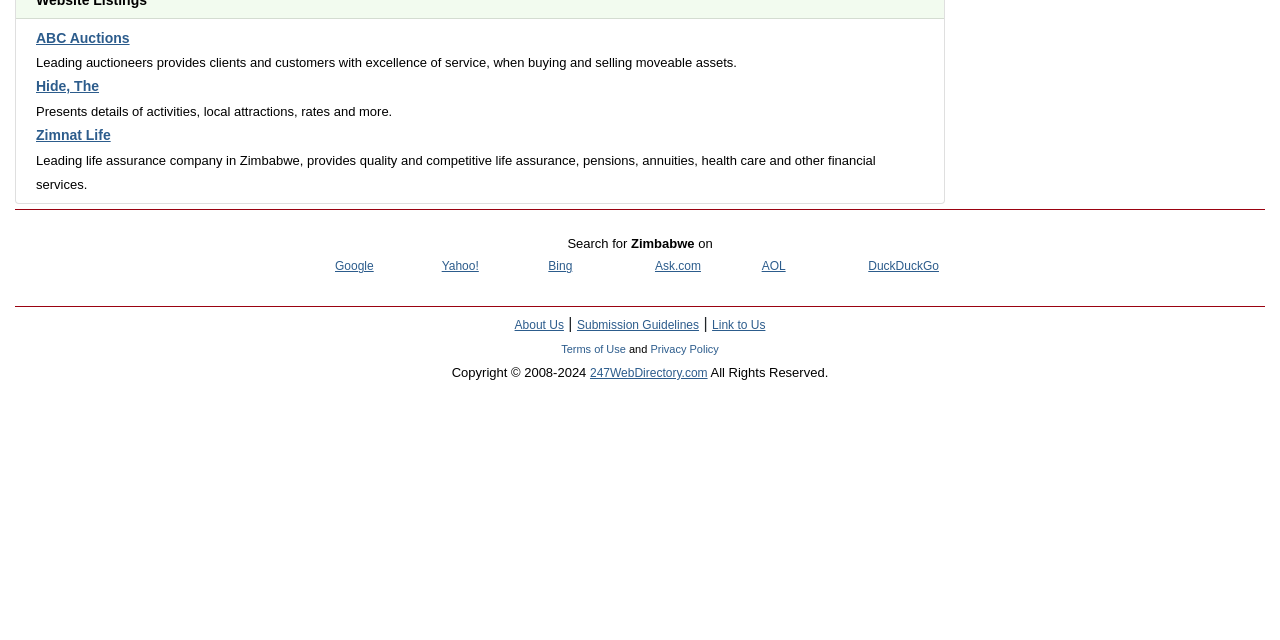Identify and provide the bounding box coordinates of the UI element described: "DuckDuckGo". The coordinates should be formatted as [left, top, right, bottom], with each number being a float between 0 and 1.

[0.678, 0.405, 0.734, 0.427]